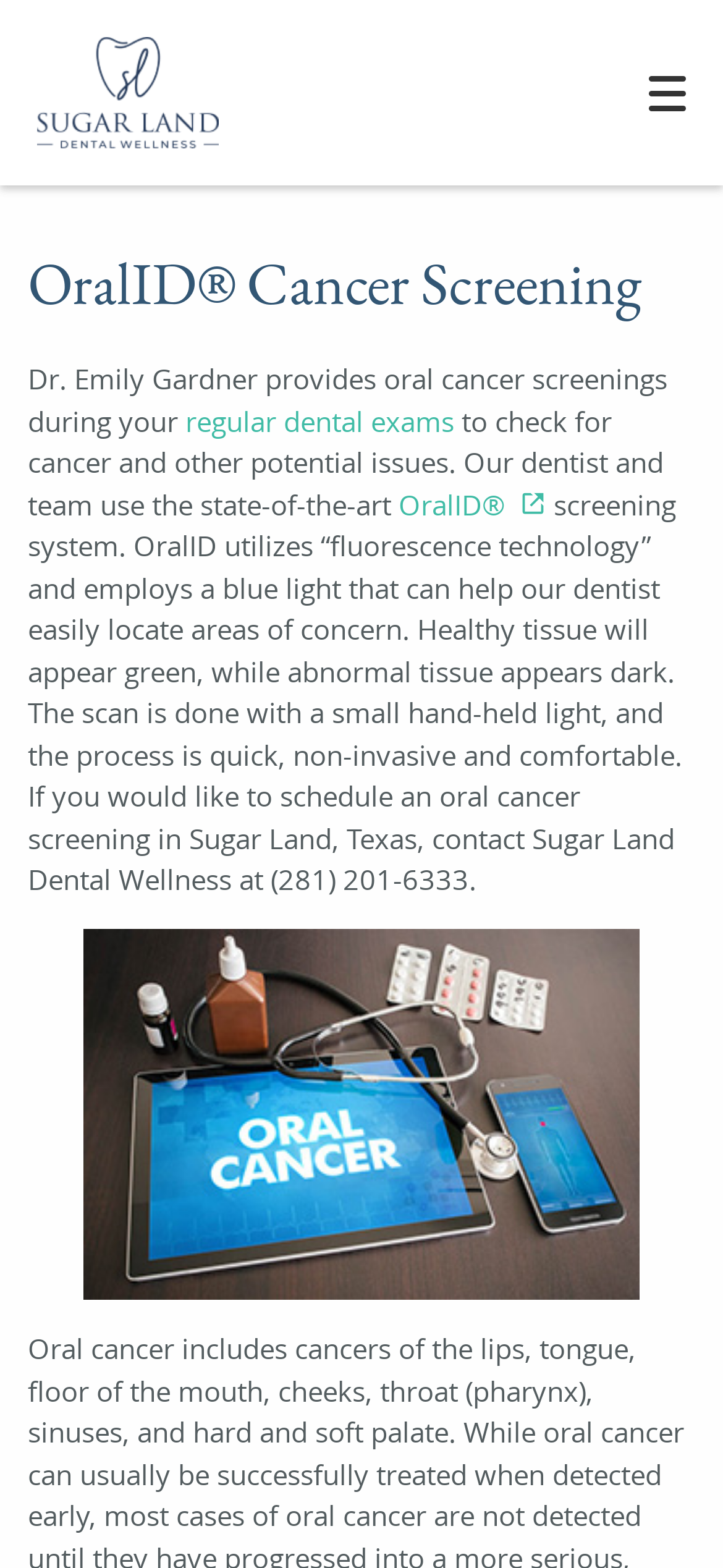Provide the bounding box coordinates for the UI element that is described by this text: "regular dental exams". The coordinates should be in the form of four float numbers between 0 and 1: [left, top, right, bottom].

[0.256, 0.256, 0.628, 0.28]